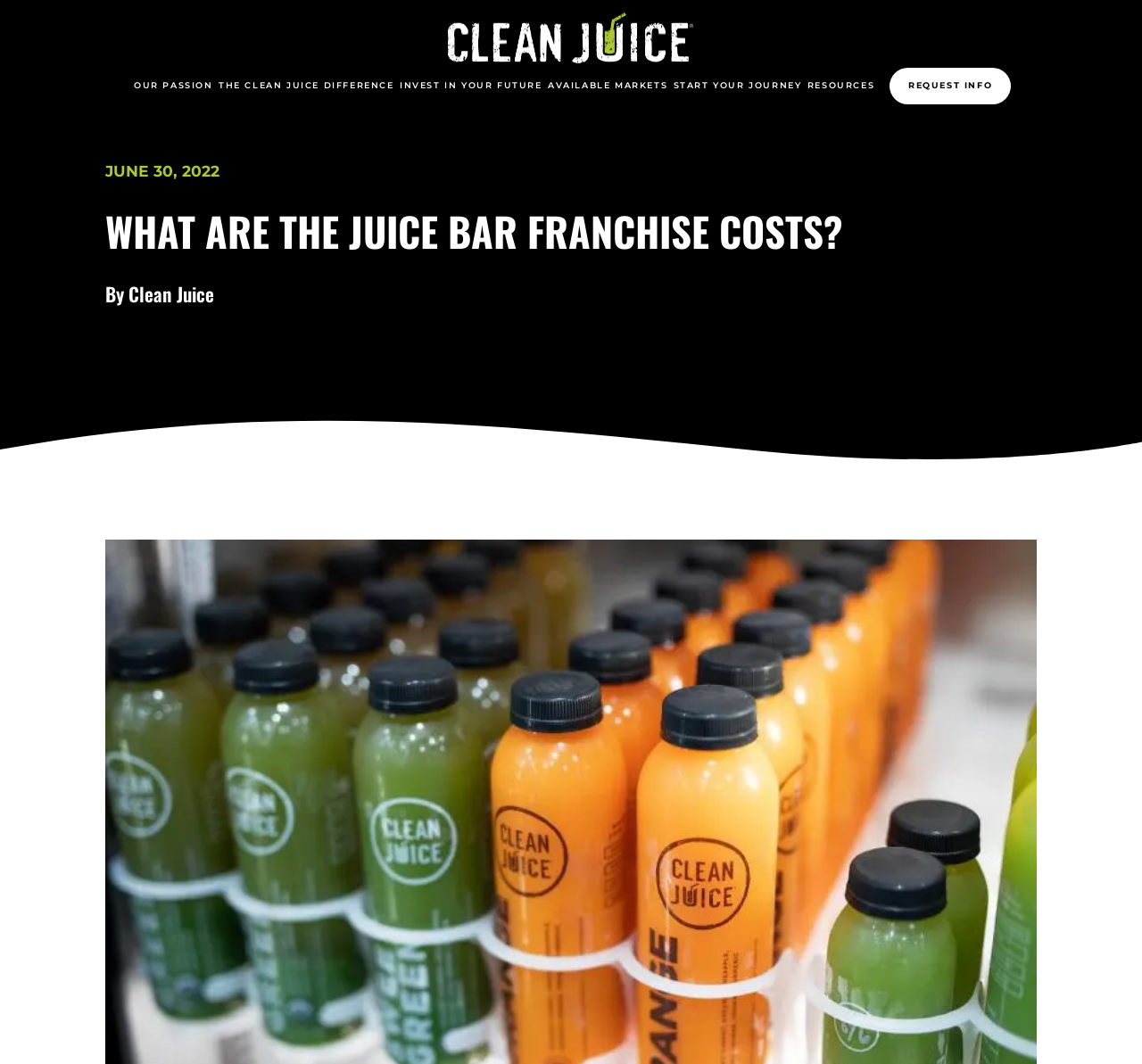Please determine the bounding box coordinates of the element's region to click for the following instruction: "request more information".

[0.779, 0.064, 0.885, 0.098]